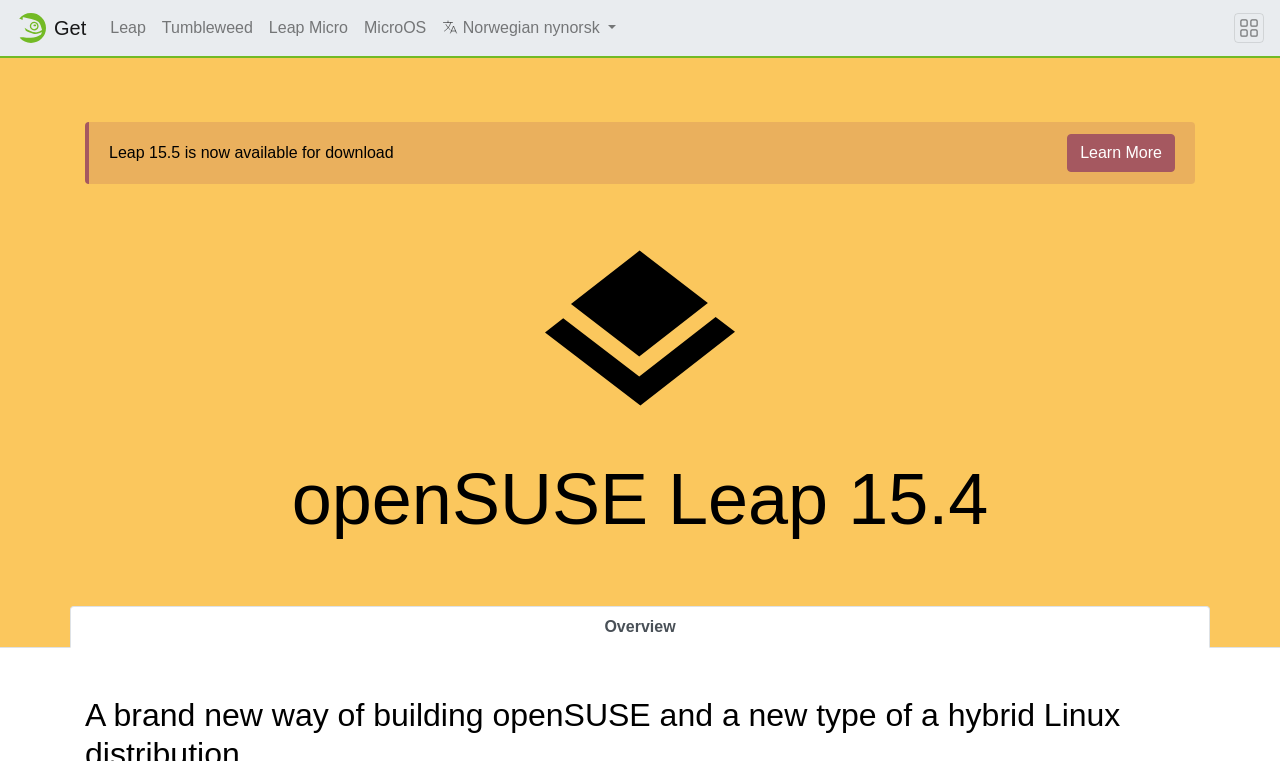Kindly determine the bounding box coordinates for the area that needs to be clicked to execute this instruction: "Click on the Learn More link".

[0.834, 0.176, 0.918, 0.226]